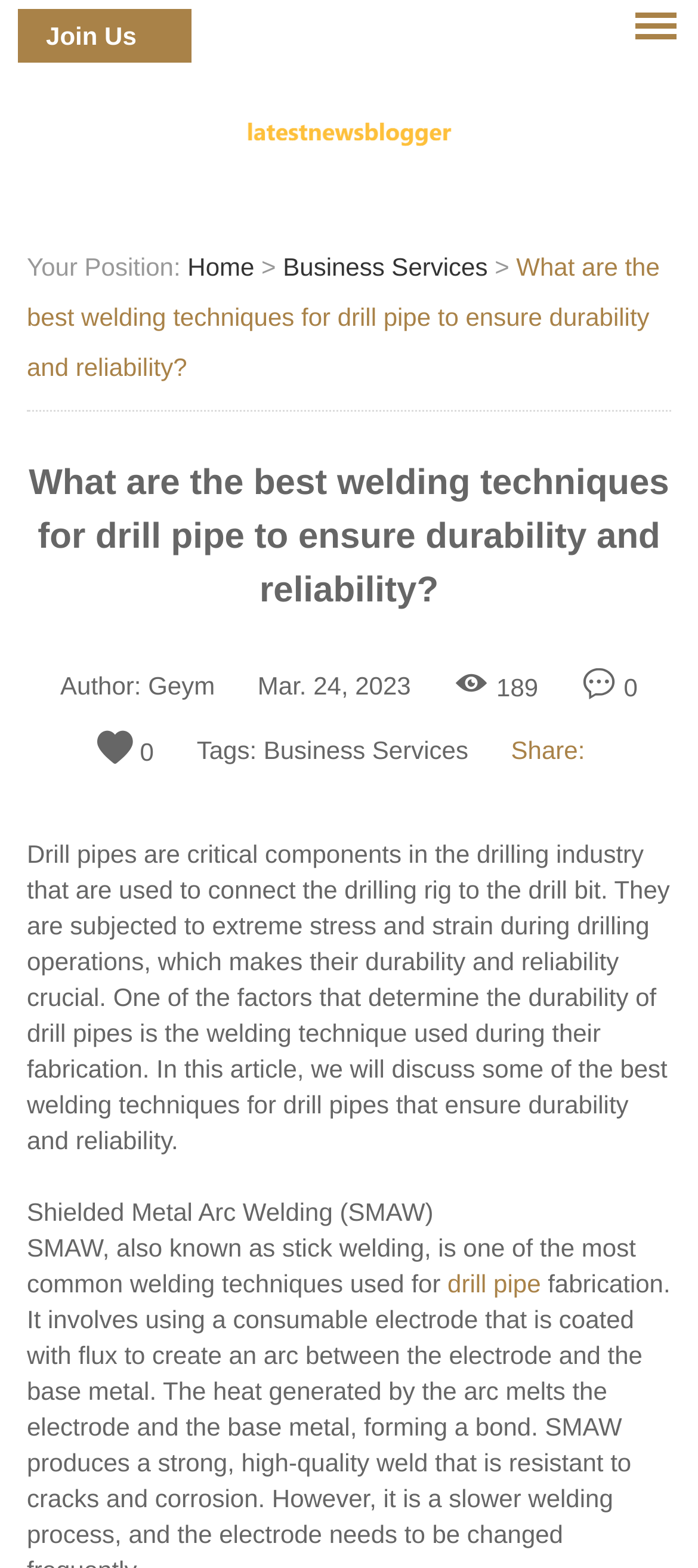Generate a thorough caption that explains the contents of the webpage.

The webpage is about welding drill pipes, with a focus on the best welding techniques to ensure durability and reliability. At the top, there is a navigation bar with links to "Home - latestnewsblogger", "Login", and "Join Us". Below the navigation bar, there is a section displaying the user's position, with a link to "Home" and a dropdown menu with an option for "Business Services".

The main content of the webpage is an article with a heading that asks about the best welding techniques for drill pipes. The article is divided into sections, with the first section providing an introduction to drill pipes and their importance in the drilling industry. The text explains that the welding technique used during fabrication determines the durability of drill pipes.

Below the introduction, there are sections discussing specific welding techniques, including Shielded Metal Arc Welding (SMAW), also known as stick welding. The article provides detailed information about each technique, with links to related topics, such as "drill pipe".

On the right side of the article, there is a sidebar with information about the author, "Geym", and the date of publication, "Mar. 24, 2023". There are also counters displaying the number of views, "189", and comments, "0". Additionally, there are links to tags, including "Business Services", and a "Share" option.